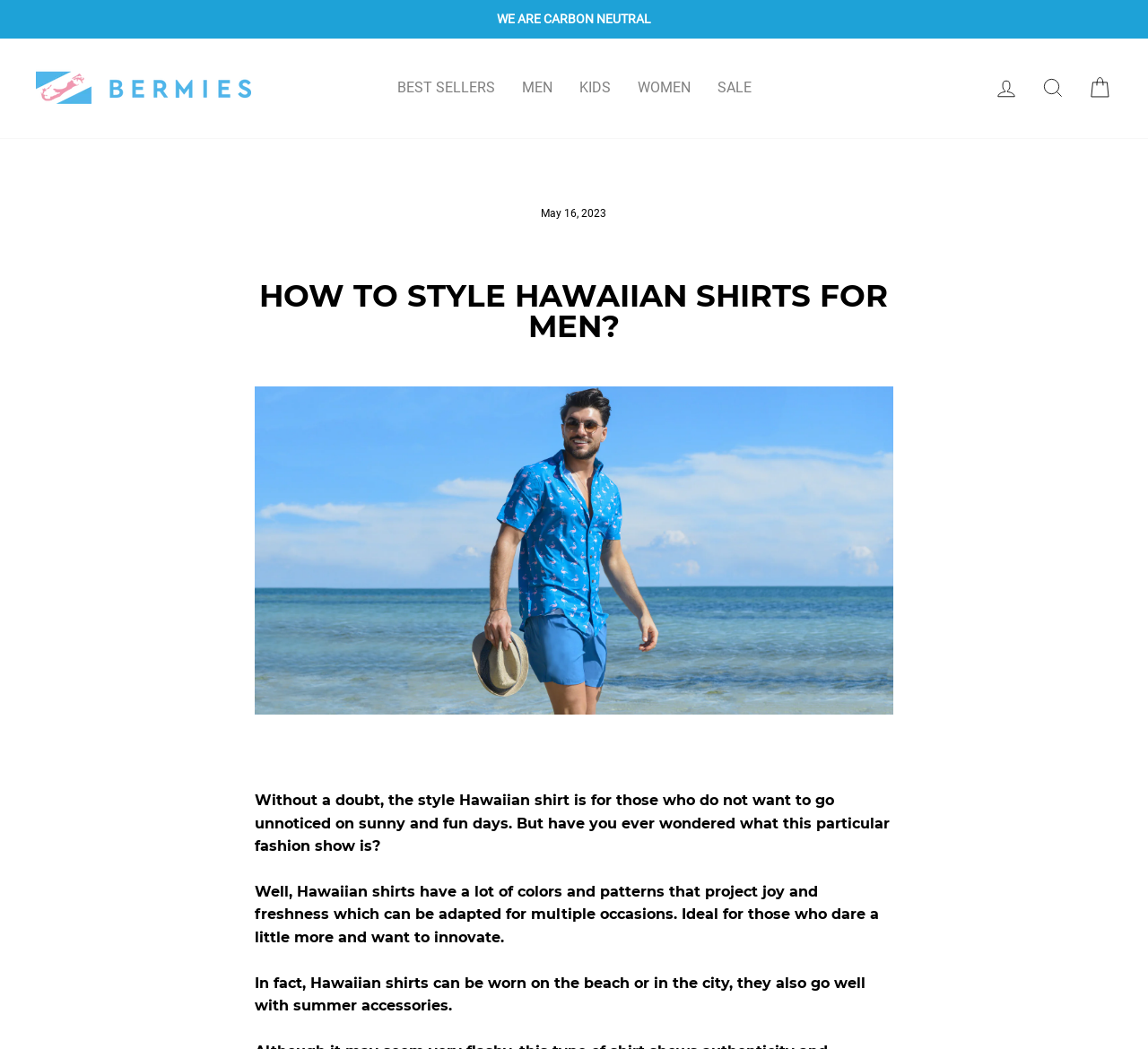Refer to the screenshot and answer the following question in detail:
What is the theme of the article?

I determined the theme of the article by reading the static text 'Without a doubt, the style Hawaiian shirt is for those who do not want to go unnoticed on sunny and fun days.' and 'HOW TO STYLE HAWAIIAN SHIRTS FOR MEN?' which clearly indicate that the article is about Hawaiian shirts.